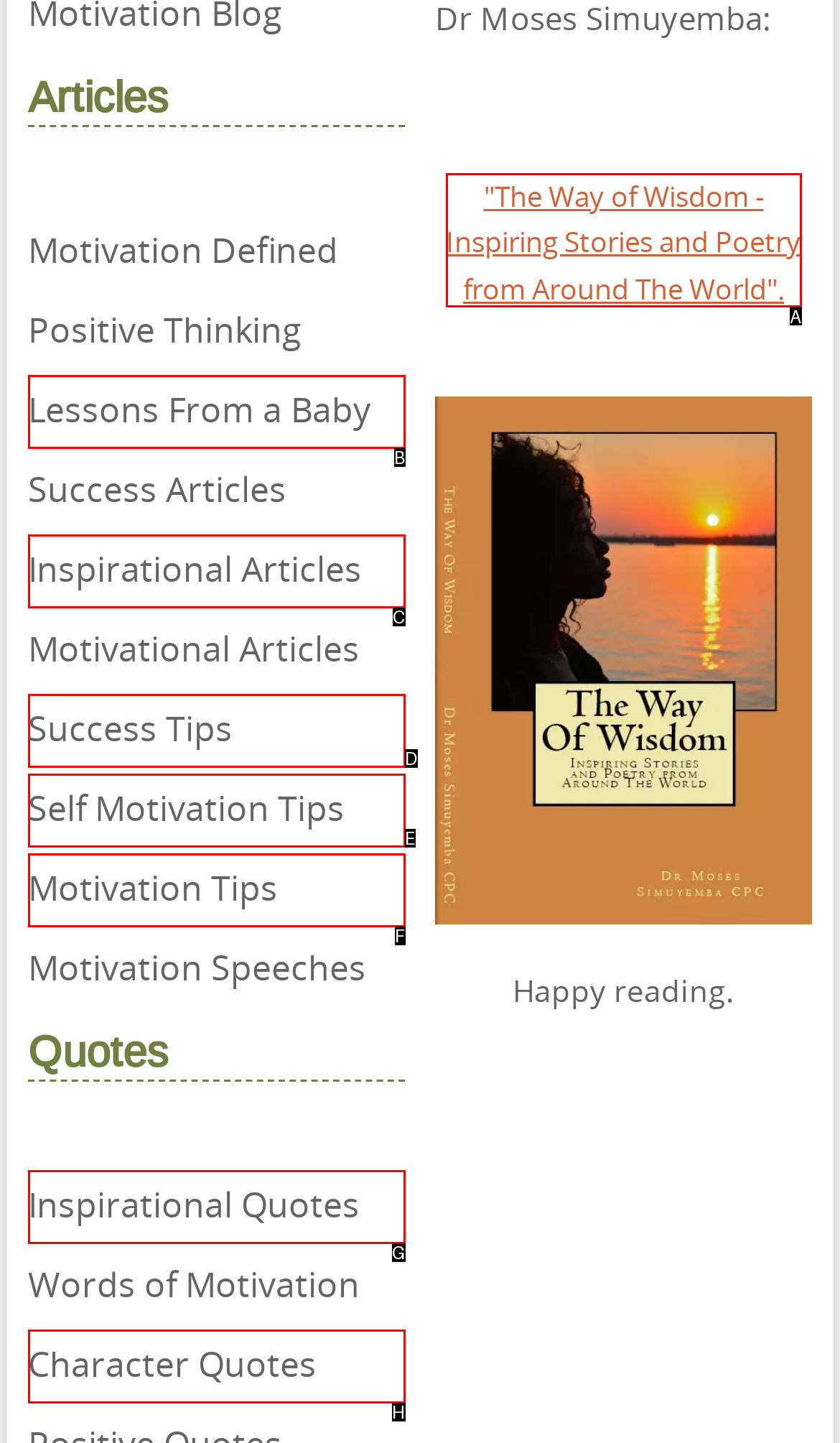Identify the letter of the option that should be selected to accomplish the following task: Visit 'The Way of Wisdom - Inspiring Stories and Poetry from Around The World'. Provide the letter directly.

A